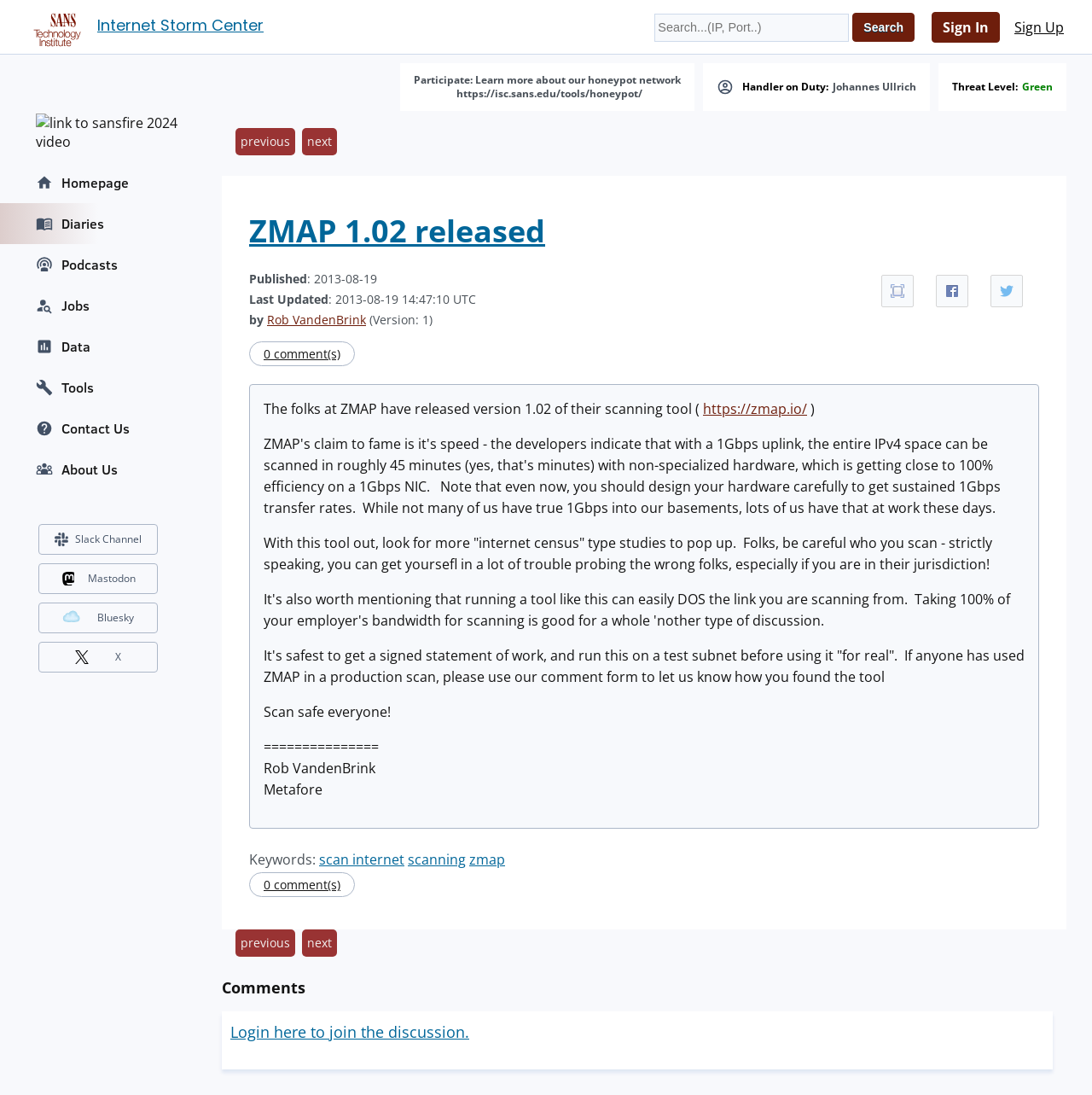Give a one-word or short-phrase answer to the following question: 
Who is the author of the article?

Rob VandenBrink